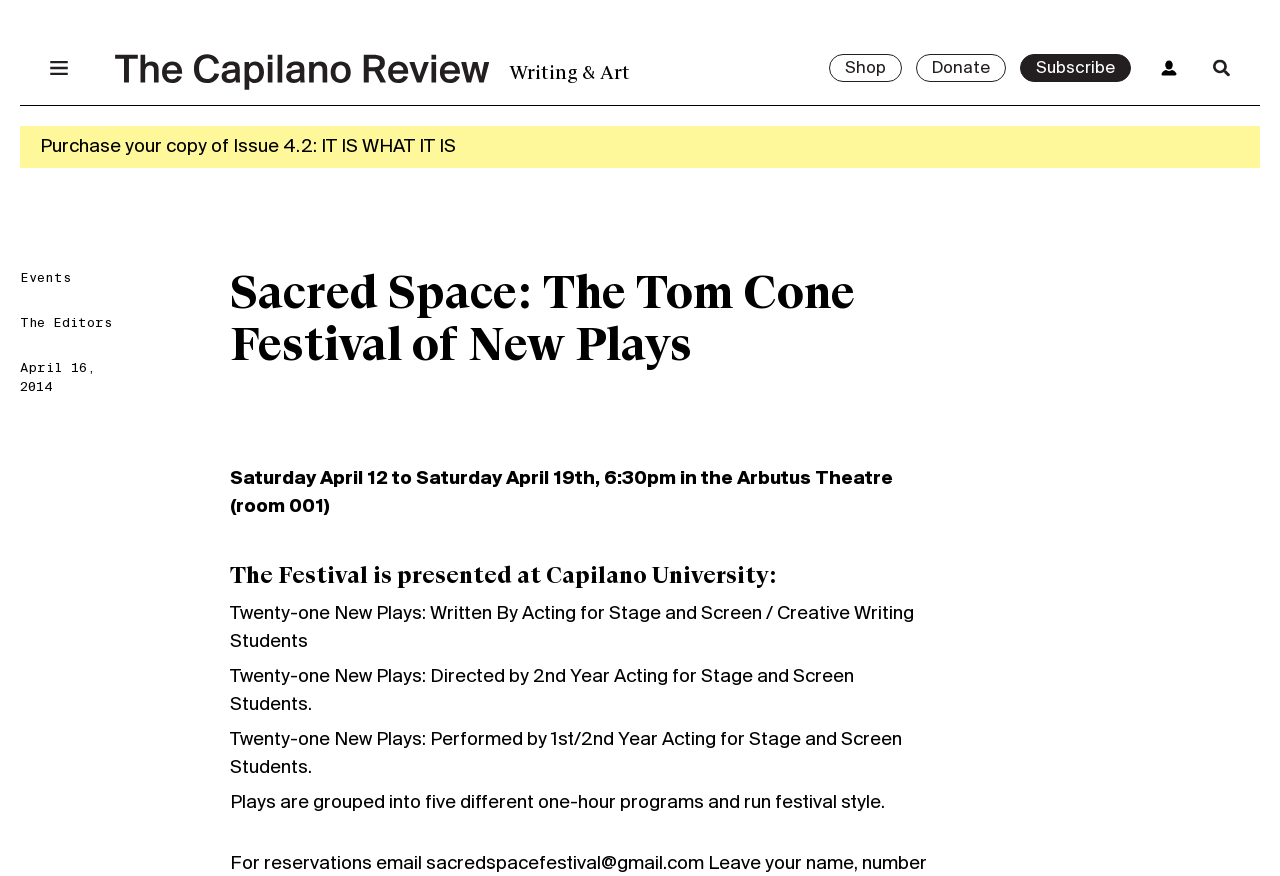Refer to the image and answer the question with as much detail as possible: How many new plays are presented at the festival?

I found the answer by looking at the heading 'Twenty-one New Plays: Written By Acting for Stage and Screen / Creative Writing Students' which indicates that there are twenty-one new plays presented at the festival.